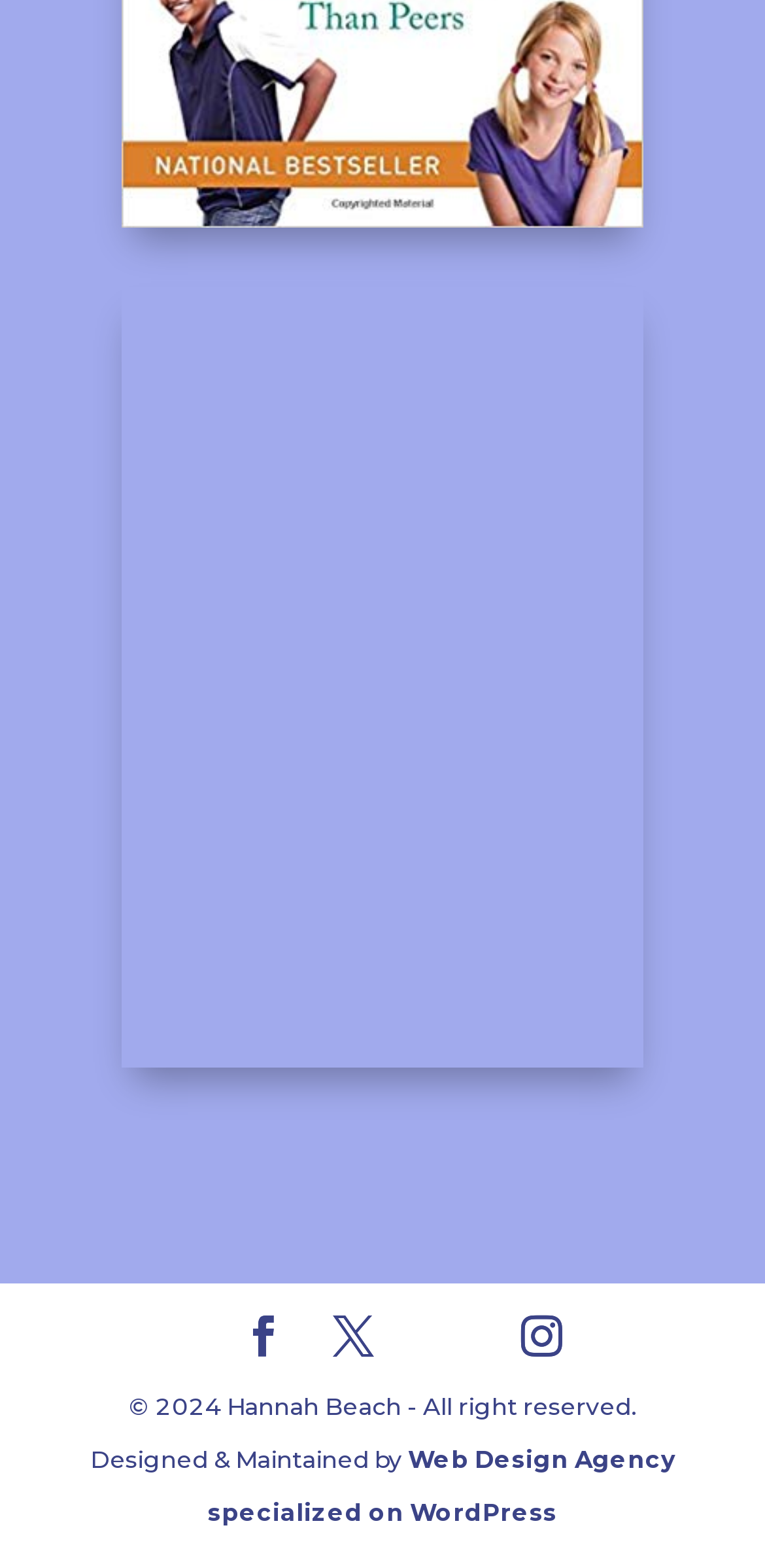Respond to the following question with a brief word or phrase:
How many social media links are there?

3